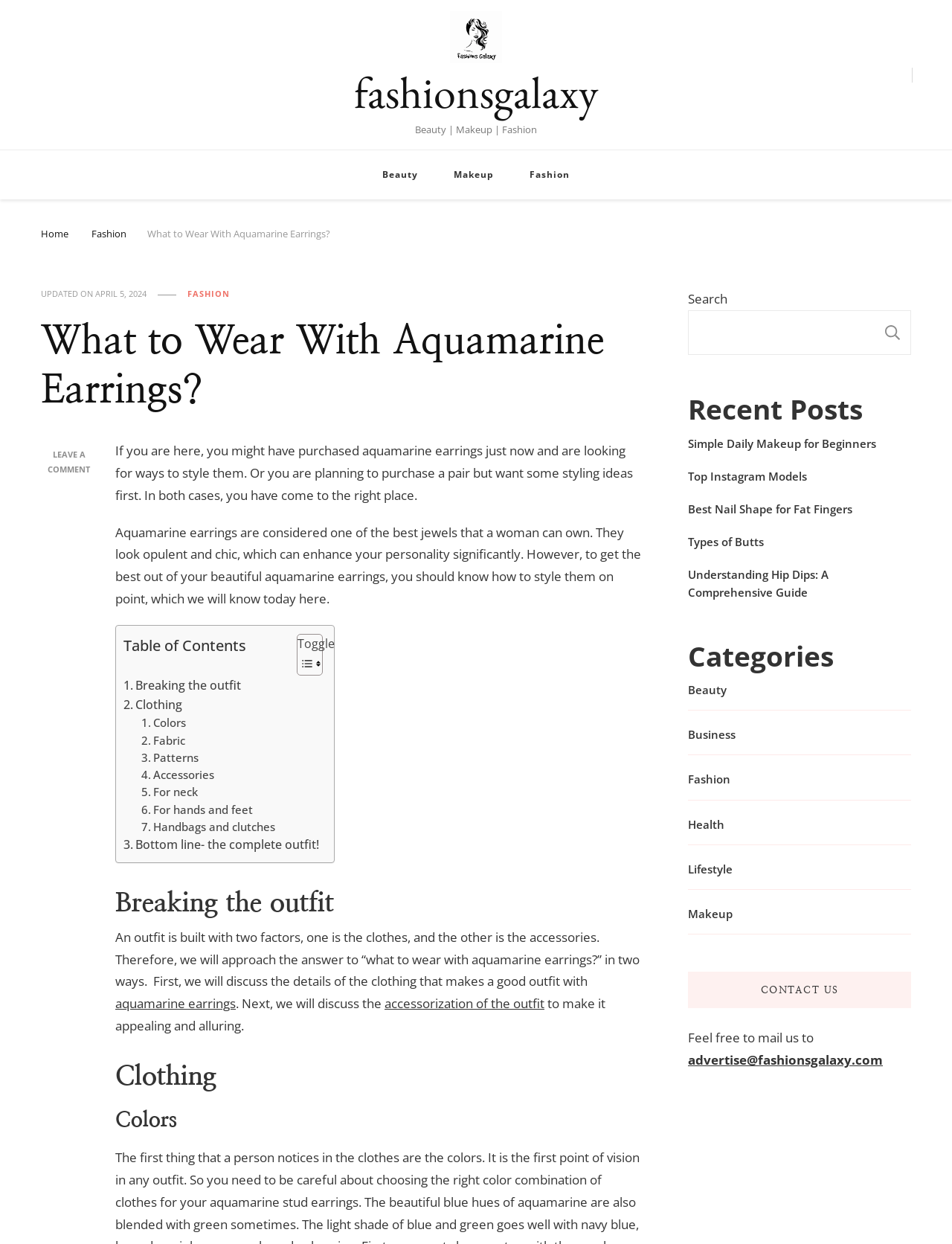What is the title of the first recent post listed?
Answer the question in as much detail as possible.

The first recent post listed in the 'Recent Posts' section is titled 'Simple Daily Makeup for Beginners', as shown in the webpage.